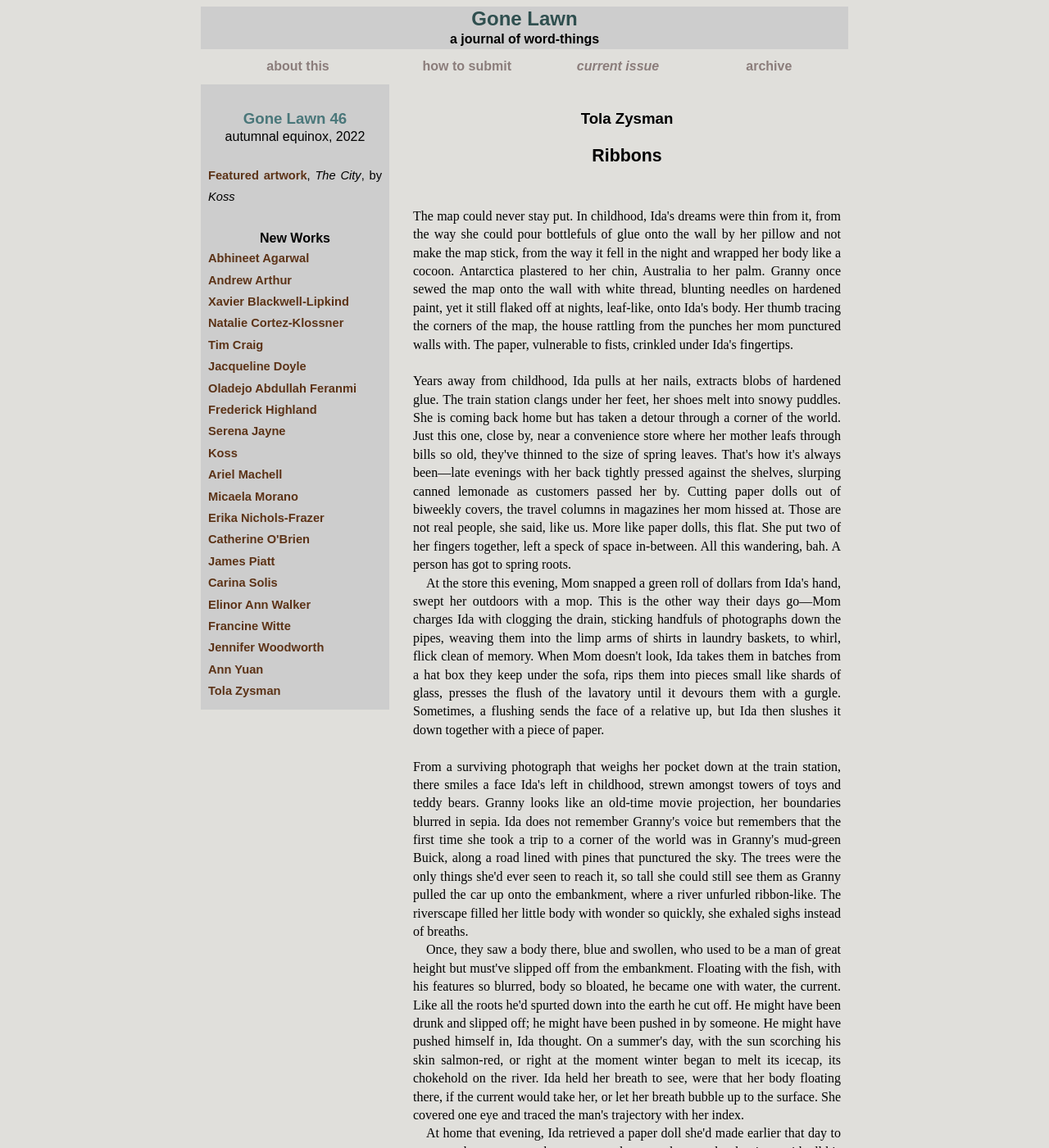Identify the bounding box coordinates of the clickable region required to complete the instruction: "explore archive". The coordinates should be given as four float numbers within the range of 0 and 1, i.e., [left, top, right, bottom].

[0.665, 0.05, 0.801, 0.066]